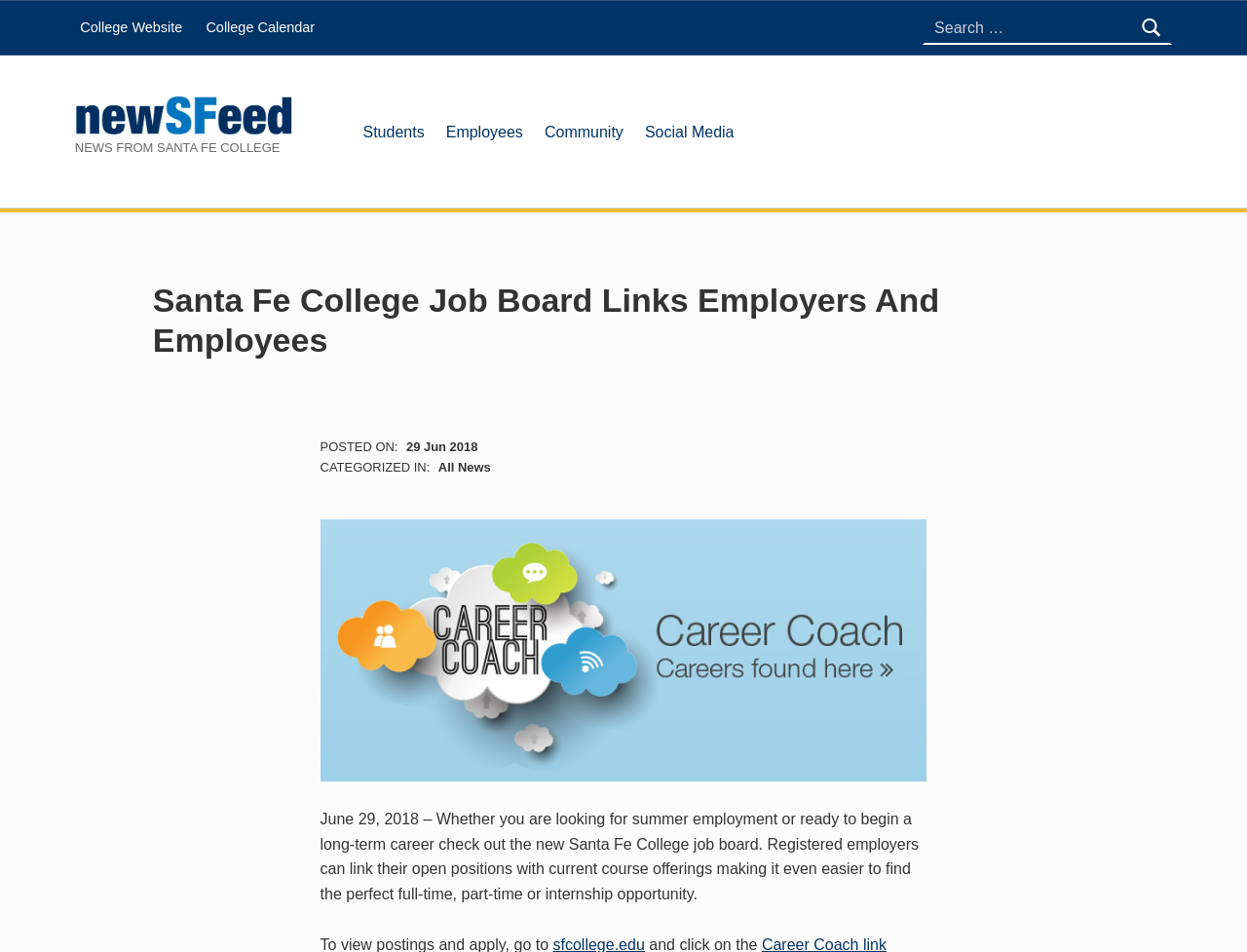Determine the bounding box coordinates of the clickable region to follow the instruction: "Visit the College Website".

[0.06, 0.02, 0.151, 0.039]